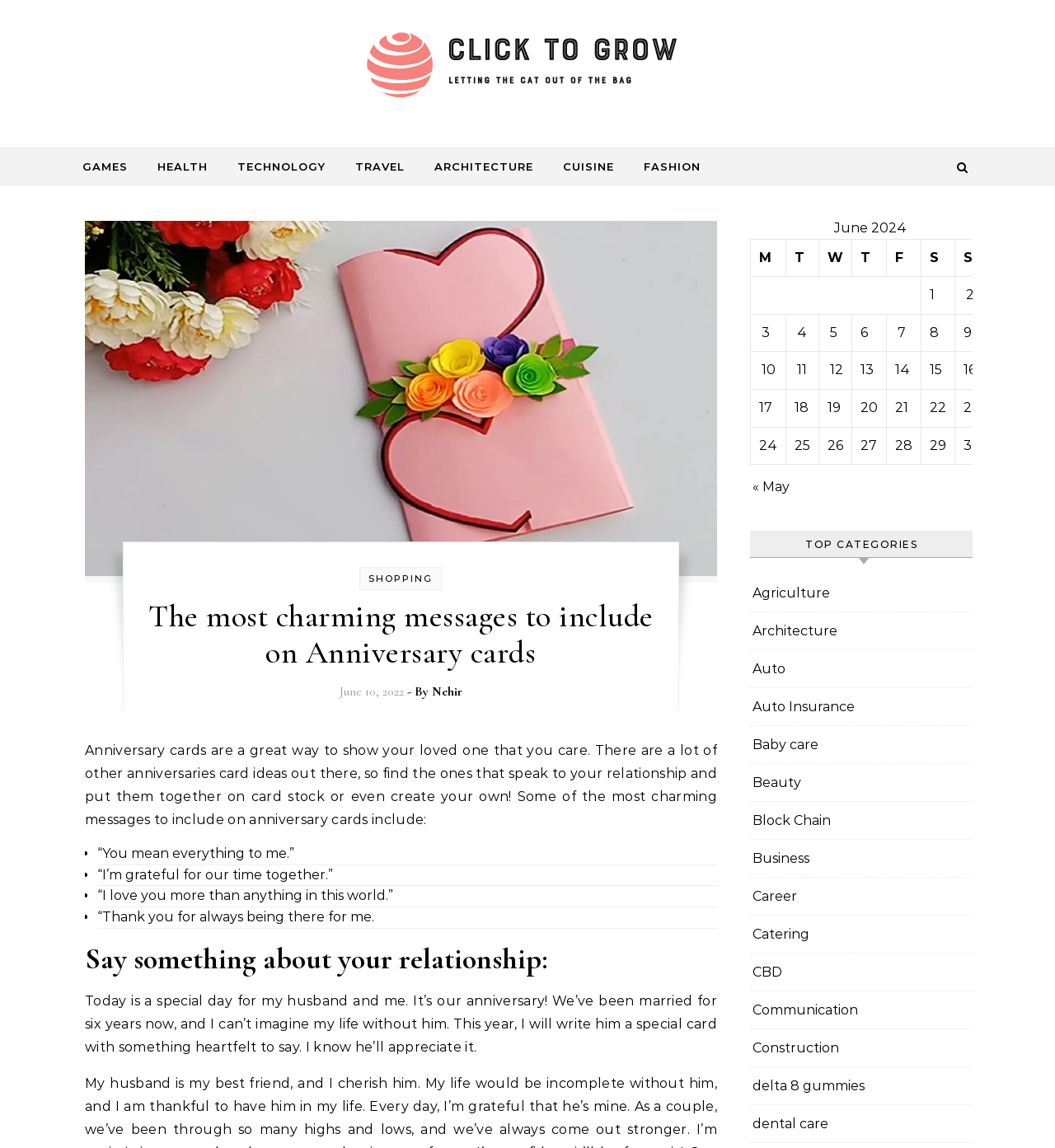Extract the bounding box coordinates for the described element: "Baby care". The coordinates should be represented as four float numbers between 0 and 1: [left, top, right, bottom].

[0.713, 0.632, 0.776, 0.665]